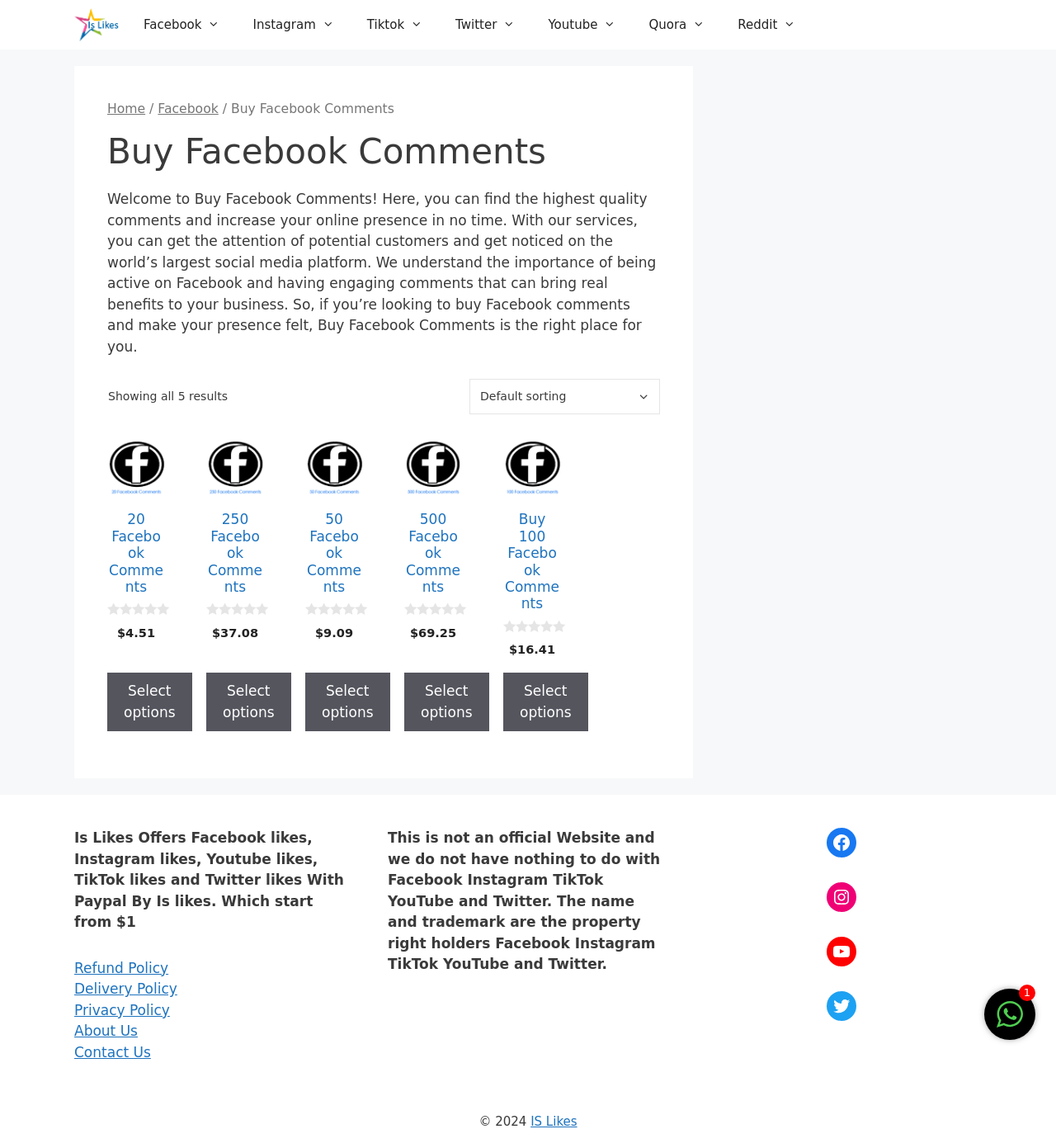Explain the features and main sections of the webpage comprehensively.

This webpage is about buying Facebook comments and increasing online presence. At the top, there is a navigation bar with links to various social media platforms, including Facebook, Instagram, TikTok, Twitter, and YouTube. Below the navigation bar, there is a main section with a breadcrumb navigation showing the current page as "Buy Facebook Comments".

The main section is divided into two parts. On the left, there is a header with a title "Buy Facebook Comments" and a paragraph of text describing the service. Below the header, there is a combobox for selecting the shop order and a text indicating that all 5 results are being shown.

On the right, there are five links to different Facebook comment packages, each with a heading, a rating, and an "Add to cart" button. The packages vary in the number of comments, ranging from 20 to 500, and their prices.

At the bottom of the page, there are three sections with complementary information. The first section has a text describing the services offered by Is Likes, including Facebook likes, Instagram likes, and more. The second section has links to the refund policy, delivery policy, privacy policy, about us, and contact us pages. The third section has a disclaimer stating that the website is not an official Facebook, Instagram, TikTok, YouTube, or Twitter website.

Finally, at the very bottom of the page, there is a footer with a copyright notice, a link to Is Likes, and a link to page 1.